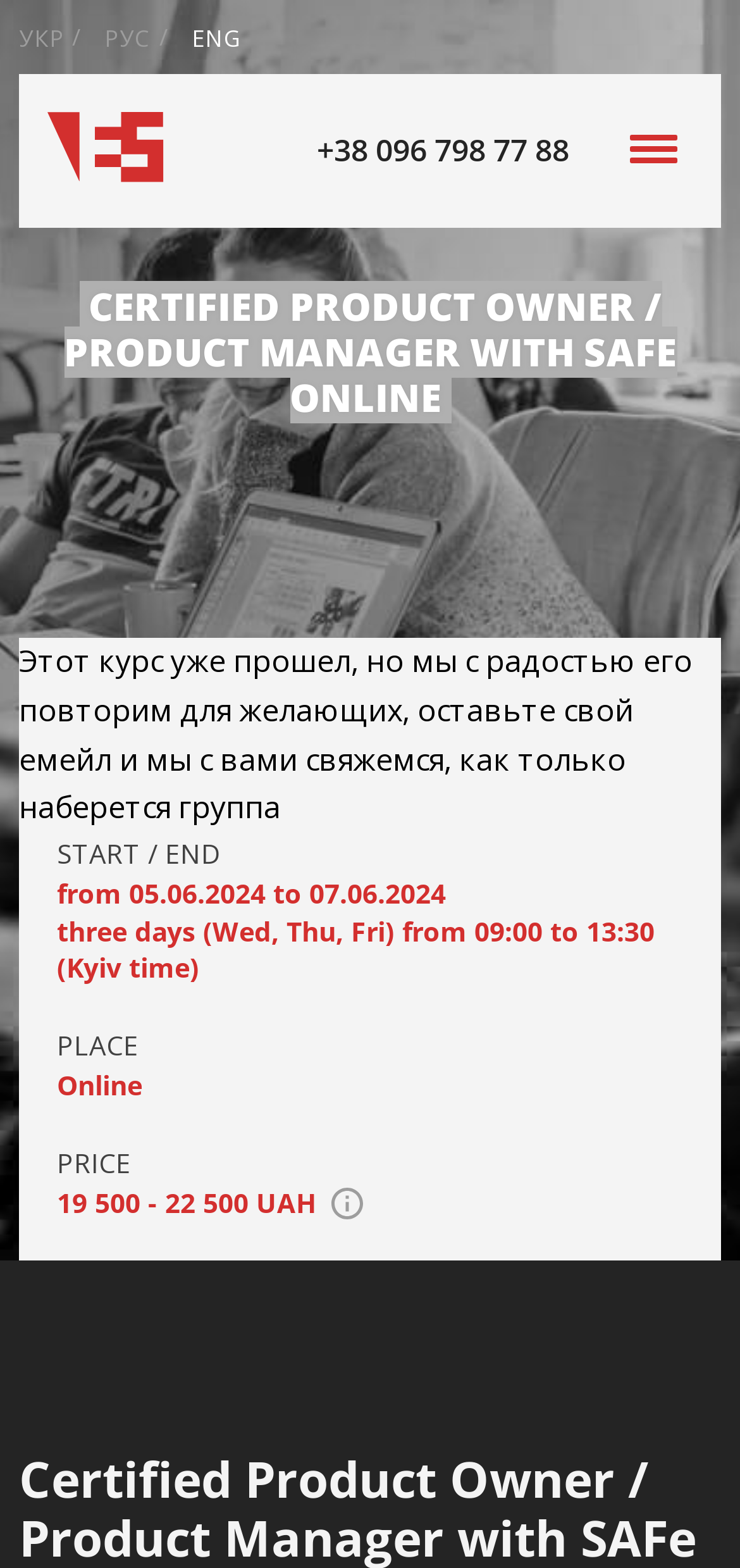What is the duration of the course?
Refer to the image and respond with a one-word or short-phrase answer.

three days